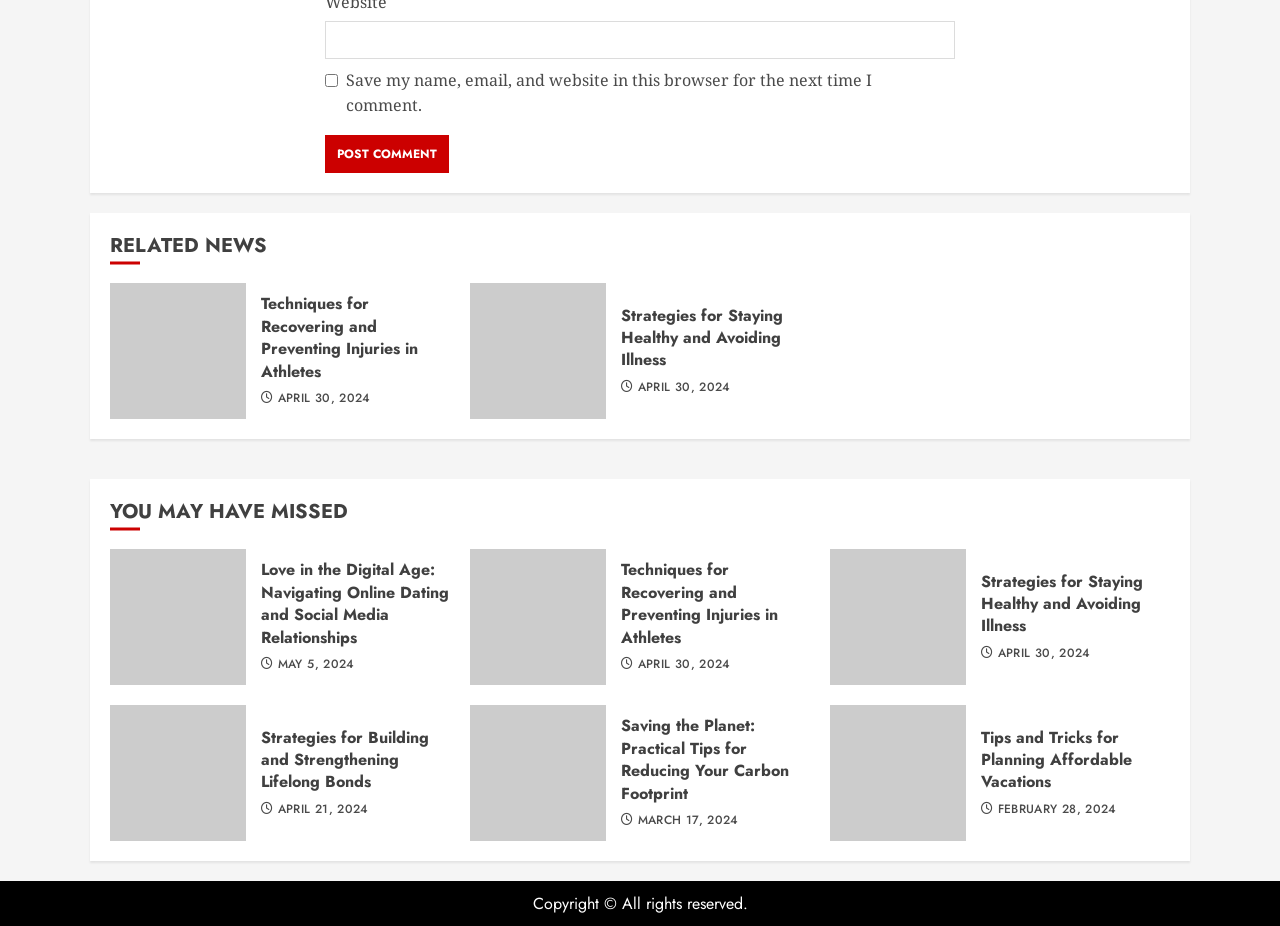What is the date of the article 'Strategies for Staying Healthy and Avoiding Illness'?
Using the image, provide a detailed and thorough answer to the question.

The date of the article 'Strategies for Staying Healthy and Avoiding Illness' is mentioned as 'APRIL 30, 2024' below the article heading.